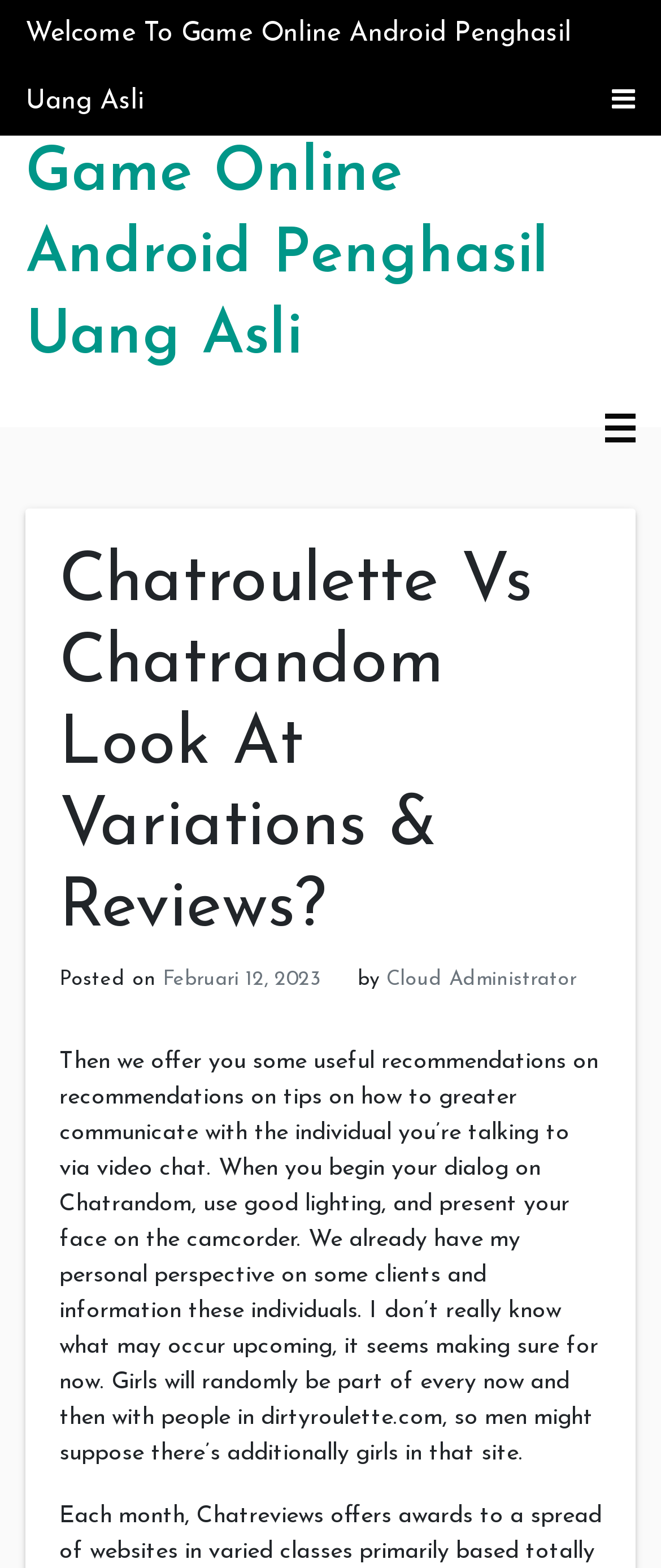Based on the image, please elaborate on the answer to the following question:
Who is the author of the article?

The author of the article can be found in the middle of the webpage, where it says 'by Cloud Administrator'.